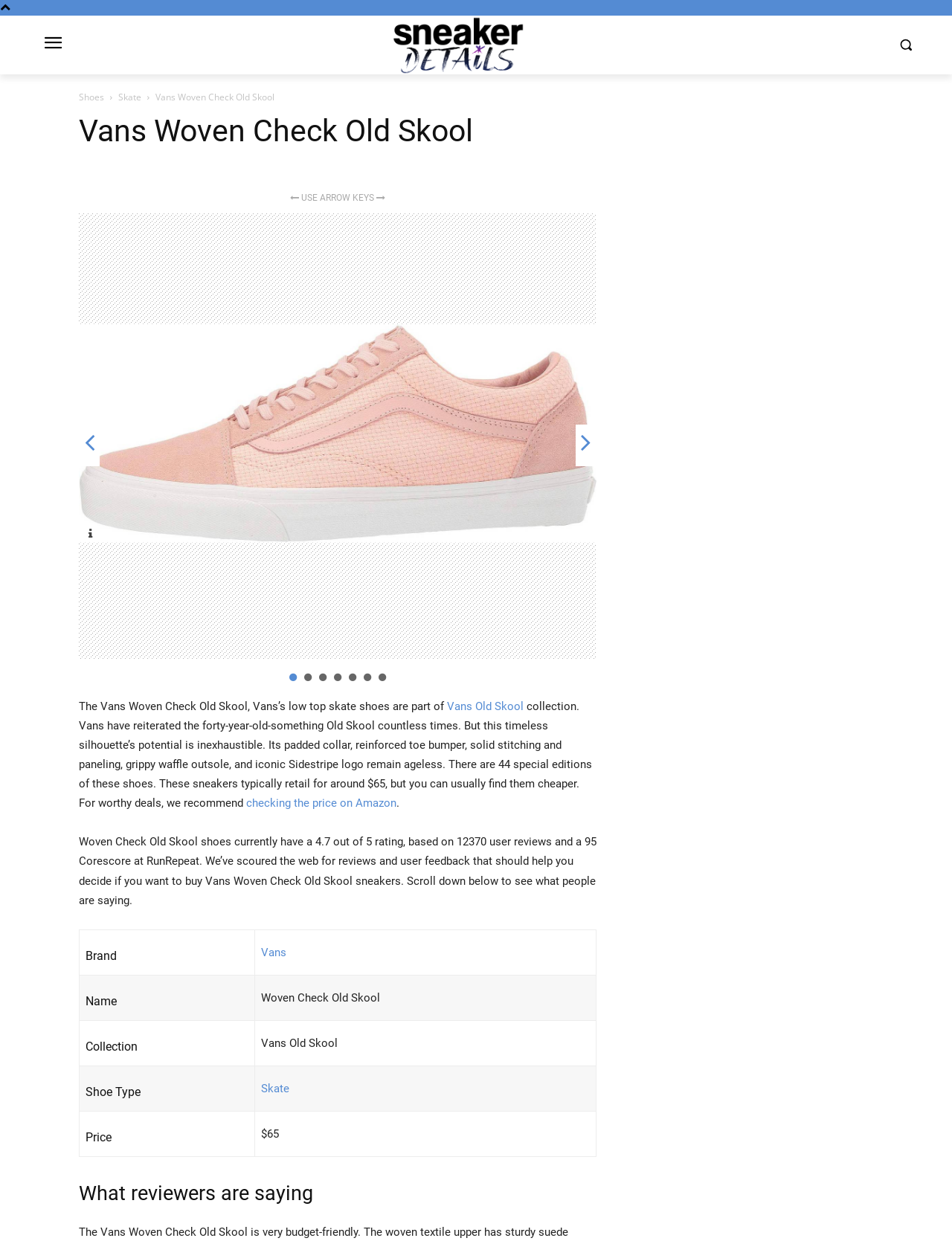Utilize the details in the image to thoroughly answer the following question: What type of shoes are the Vans Woven Check Old Skool?

The type of shoes can be found in the table section of the webpage, where it is listed as 'Skate' in the 'Shoe Type' column.